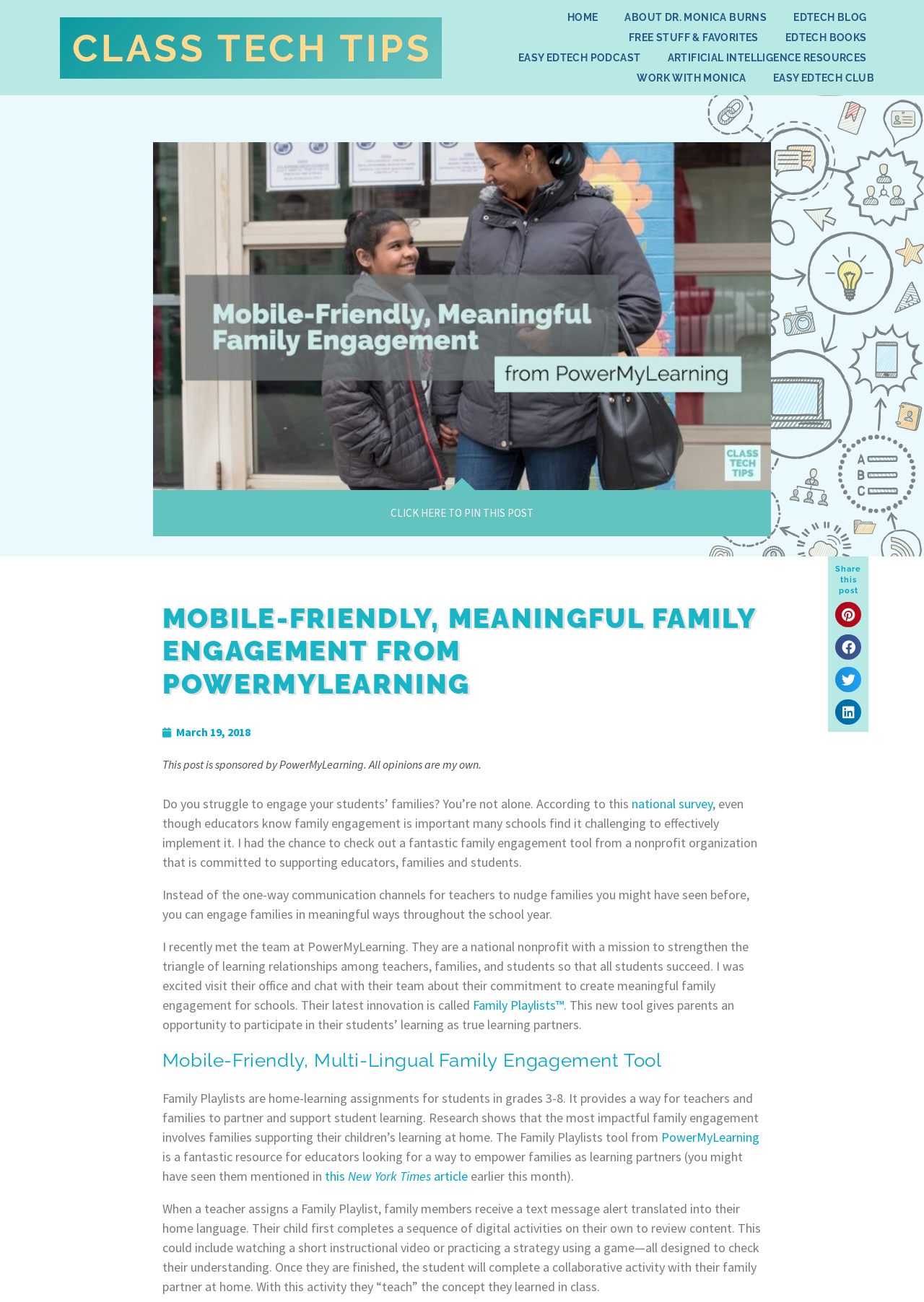Please specify the bounding box coordinates in the format (top-left x, top-left y, bottom-right x, bottom-right y), with all values as floating point numbers between 0 and 1. Identify the bounding box of the UI element described by: aria-label="Share on pinterest"

[0.904, 0.462, 0.932, 0.482]